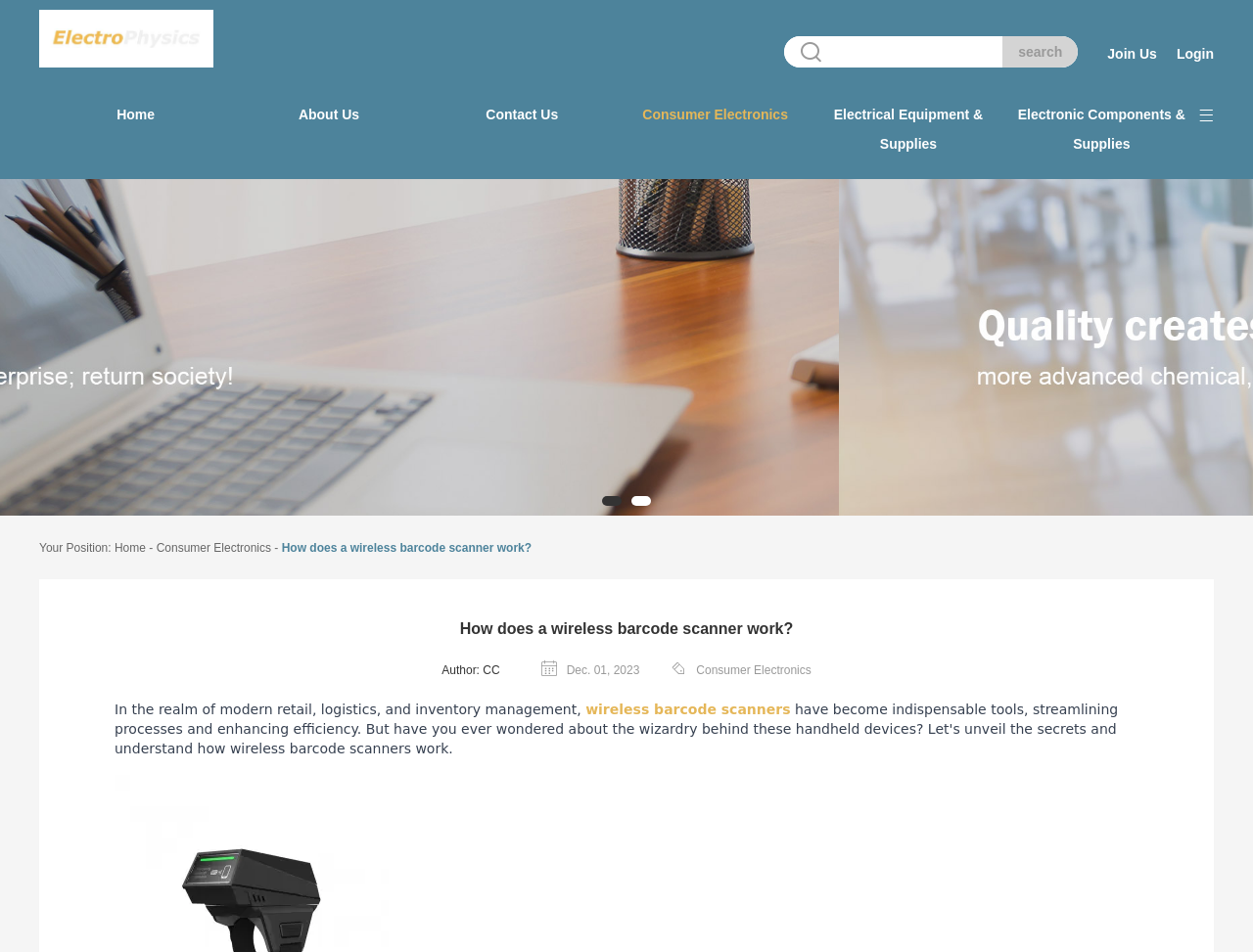Locate the headline of the webpage and generate its content.

How does a wireless barcode scanner work?